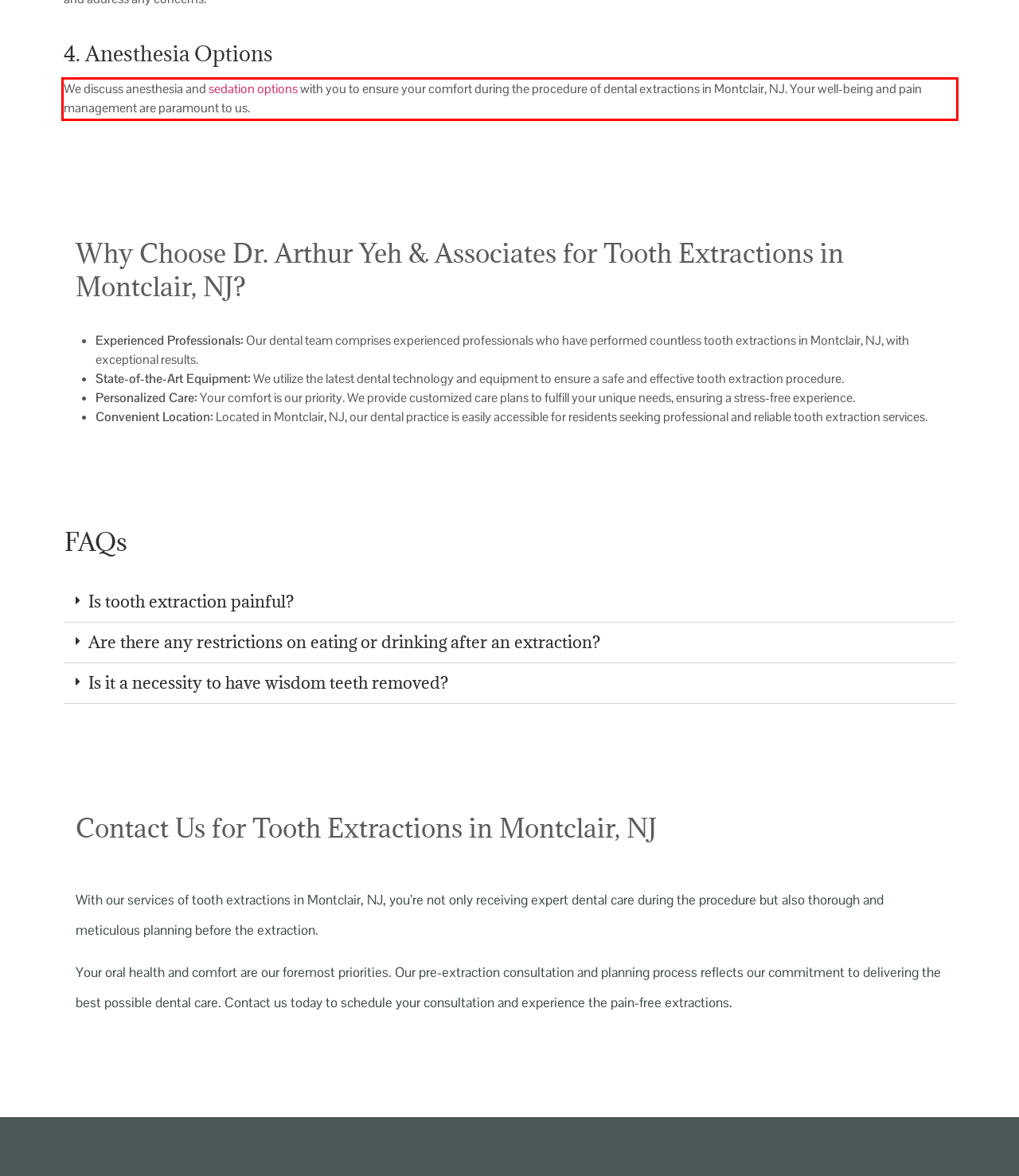Please analyze the provided webpage screenshot and perform OCR to extract the text content from the red rectangle bounding box.

We discuss anesthesia and sedation options with you to ensure your comfort during the procedure of dental extractions in Montclair, NJ. Your well-being and pain management are paramount to us.